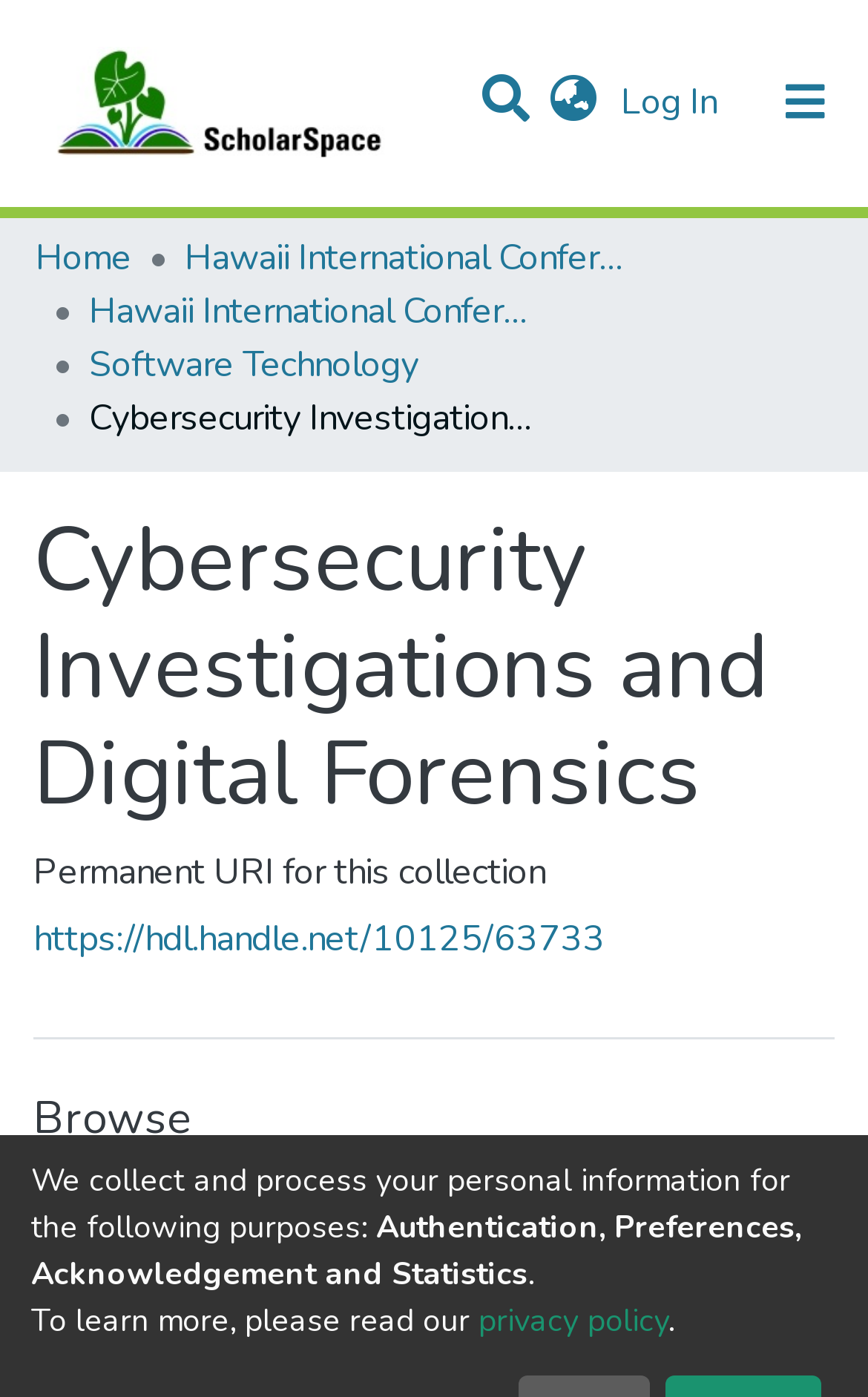Can you find the bounding box coordinates of the area I should click to execute the following instruction: "Switch language"?

[0.616, 0.054, 0.705, 0.092]